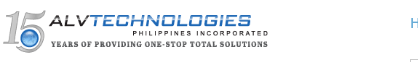Please examine the image and provide a detailed answer to the question: Where is ALVTechnologies based?

The company name 'ALVTechnologies' is presented in a sleek, modern typeface, followed by 'Philippines Incorporated', emphasizing the company's operational base.